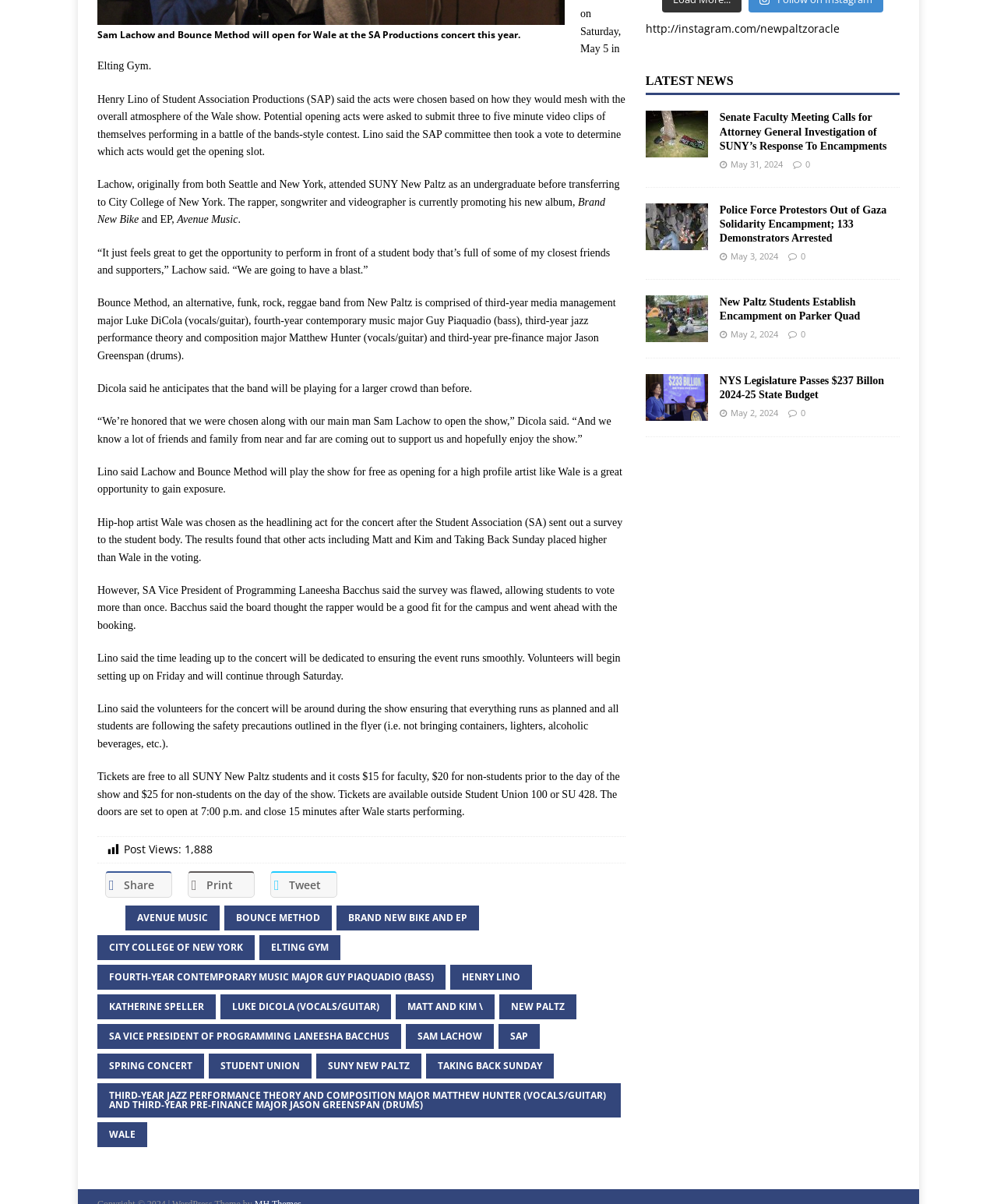Give a concise answer using one word or a phrase to the following question:
How much do non-students have to pay for tickets on the day of the show?

$25